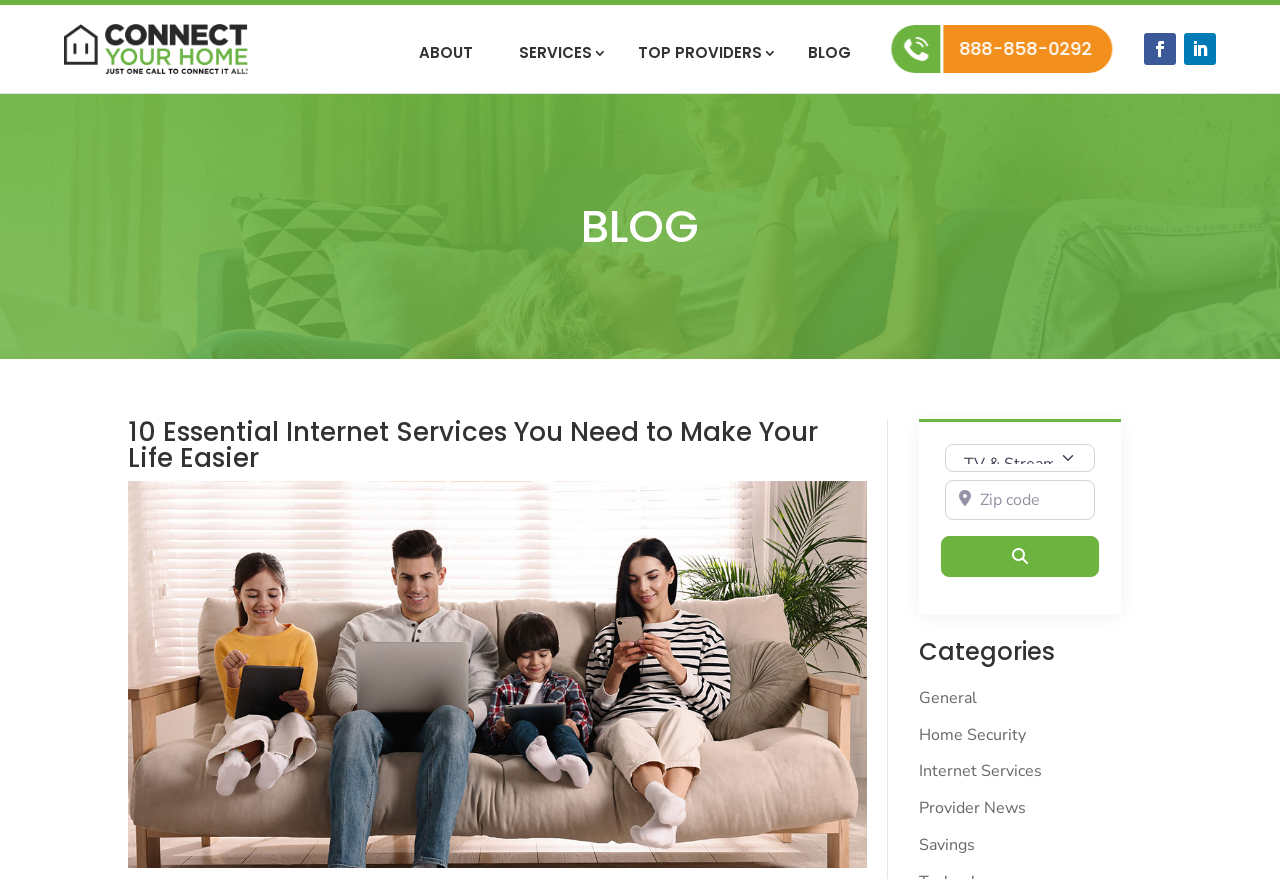Identify the bounding box coordinates of the clickable section necessary to follow the following instruction: "Search for internet services". The coordinates should be presented as four float numbers from 0 to 1, i.e., [left, top, right, bottom].

[0.735, 0.61, 0.859, 0.656]